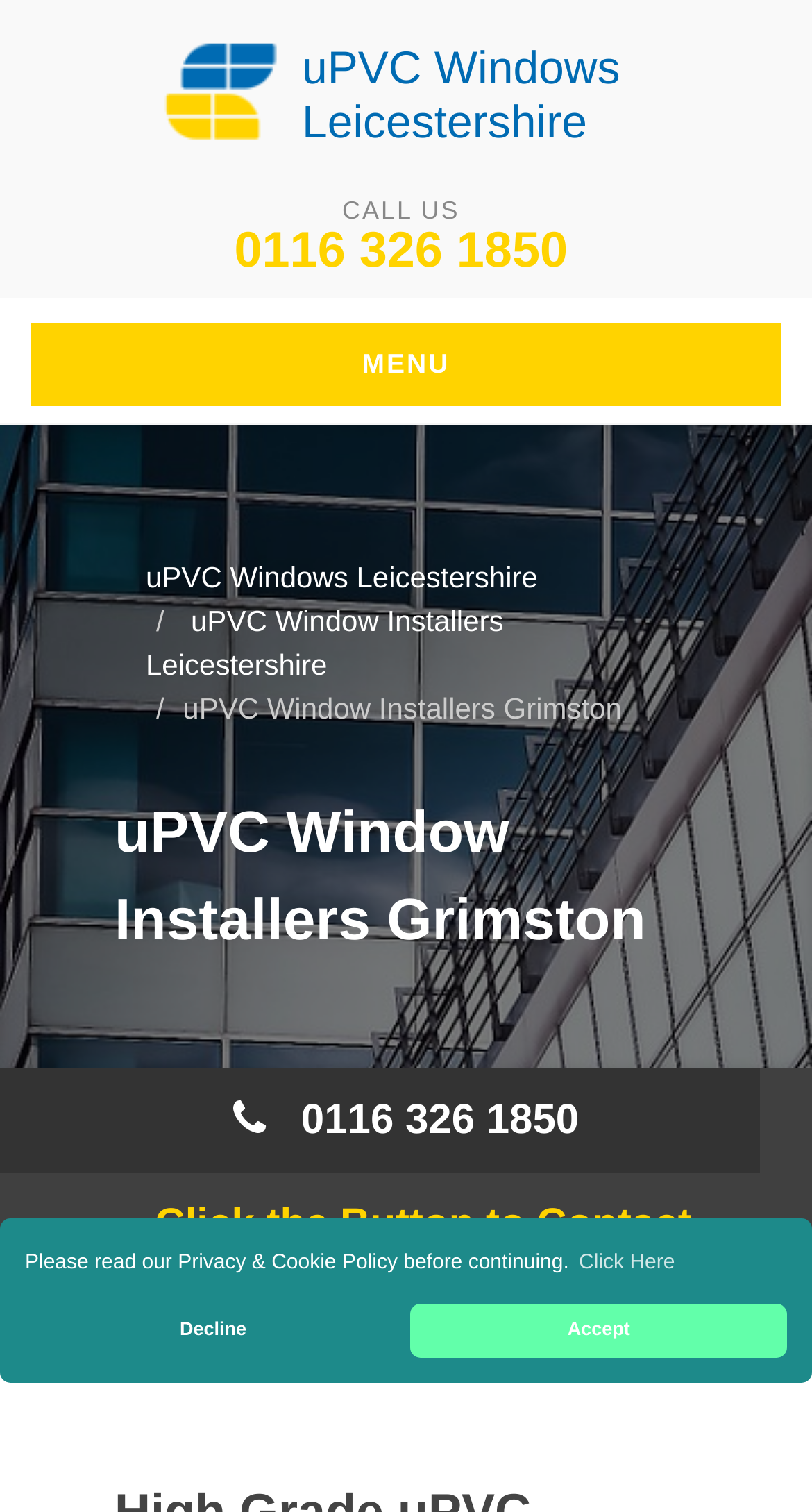What is the name of the company providing uPVC window installers?
Using the image, give a concise answer in the form of a single word or short phrase.

uPVC Windows Leicestershire